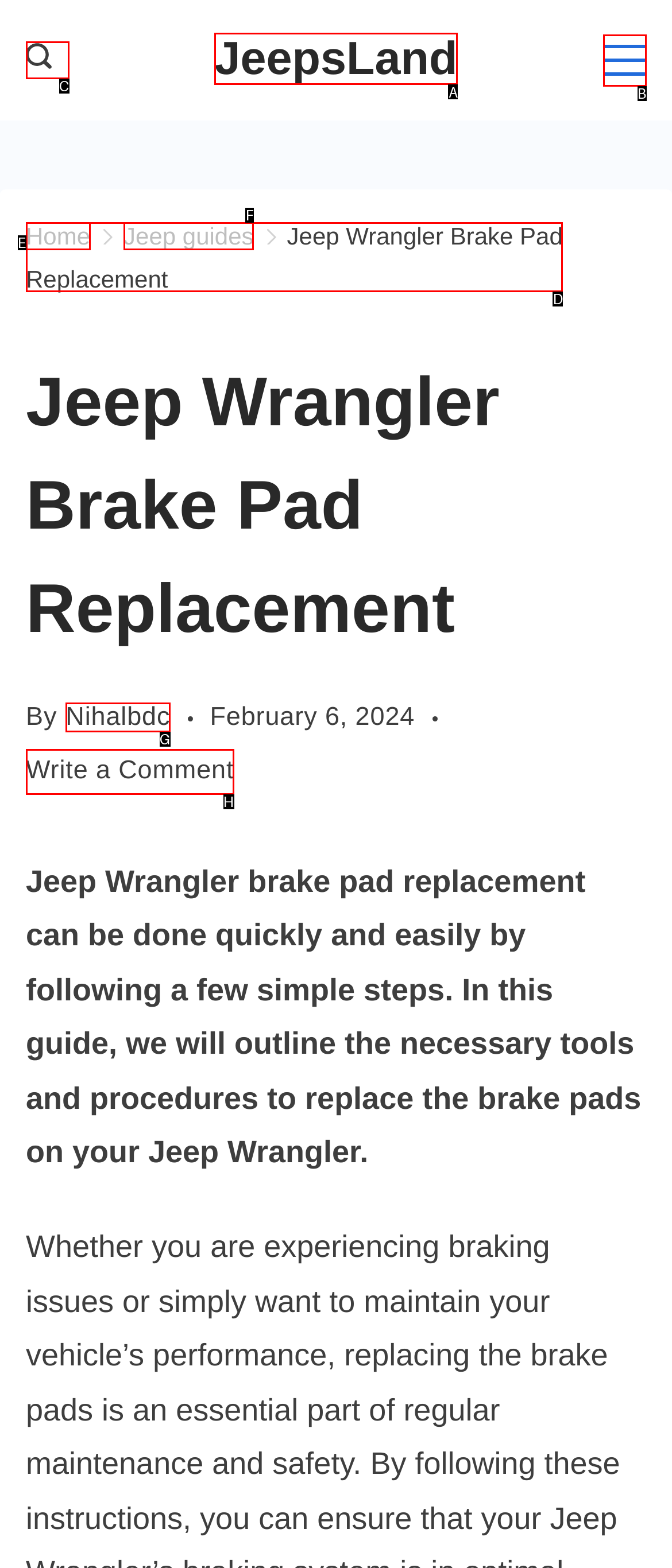Decide which HTML element to click to complete the task: Go to JeepsLand homepage Provide the letter of the appropriate option.

A